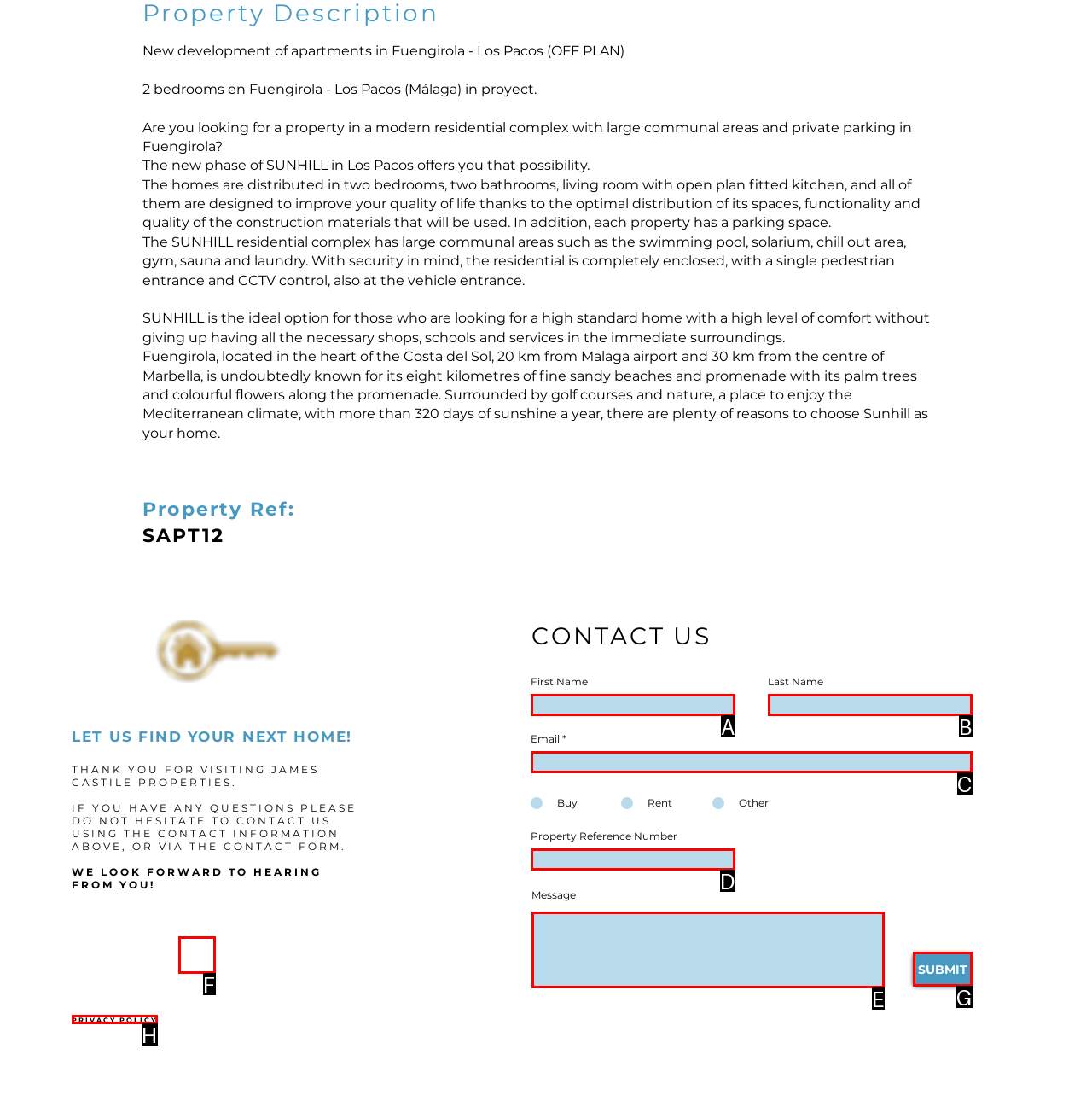Select the option that matches this description: SUBMIT
Answer by giving the letter of the chosen option.

G